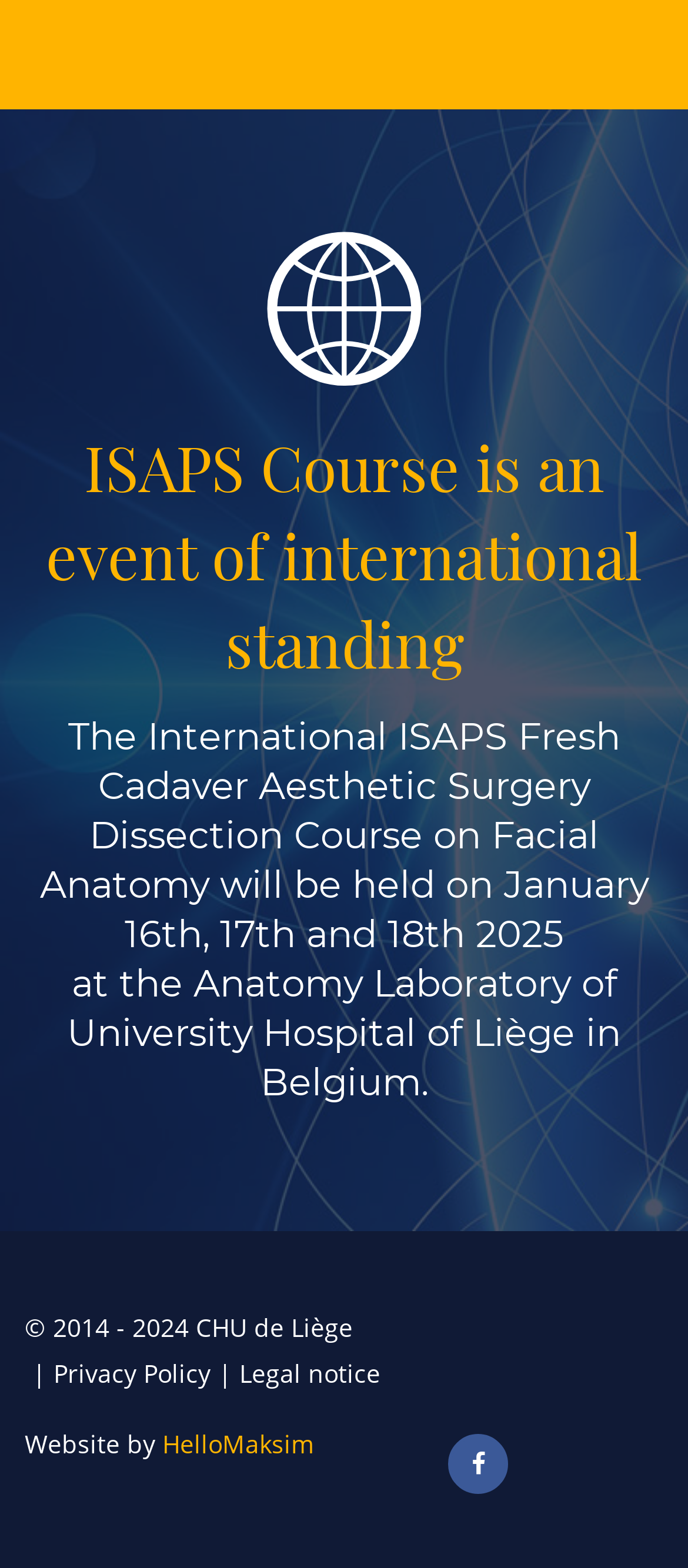What is the date of the course?
Use the screenshot to answer the question with a single word or phrase.

January 16th, 17th and 18th 2025